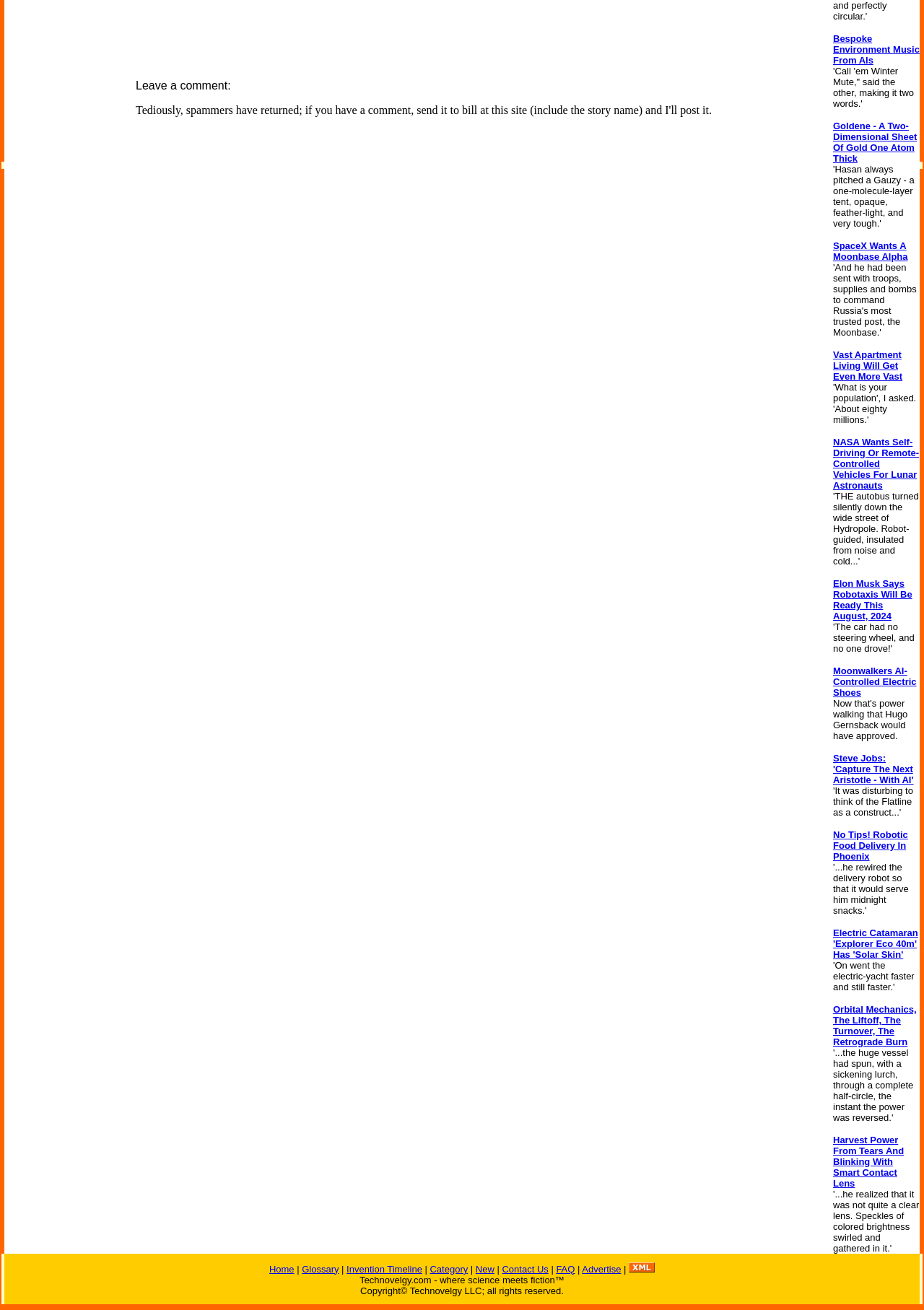What is the purpose of the website?
Using the image as a reference, answer with just one word or a short phrase.

Science meets fiction